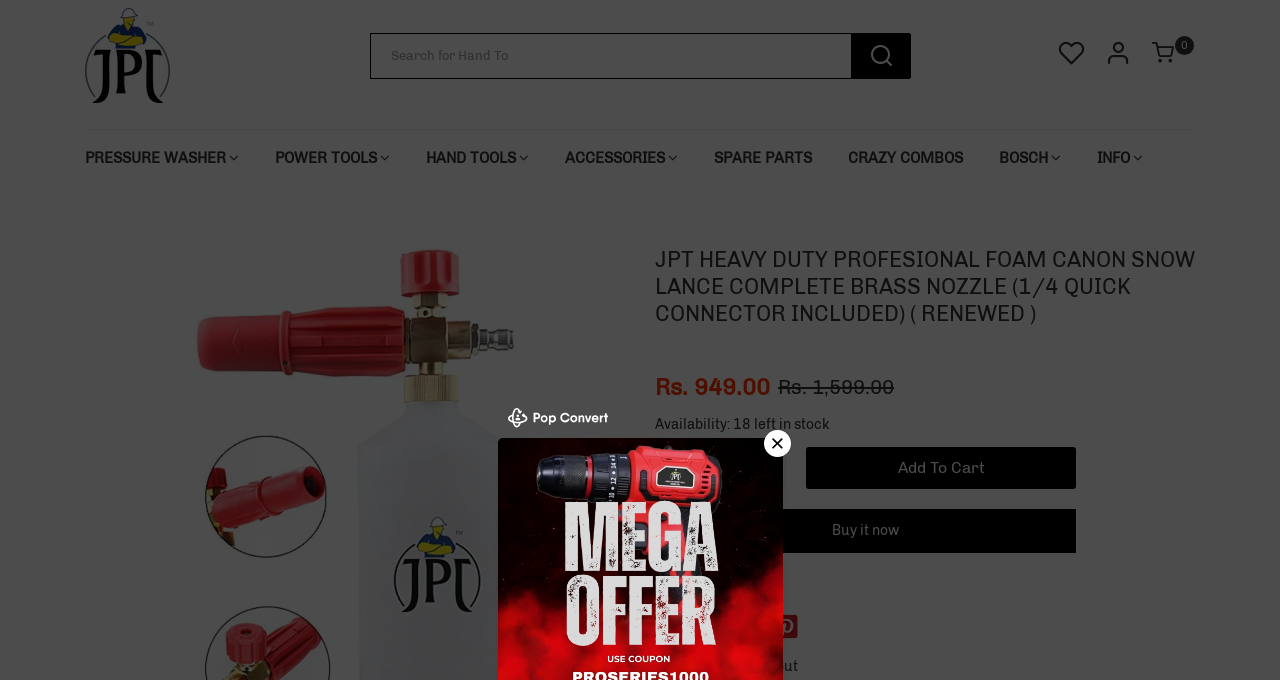Using the description: "title="Follow us on Pinterest"", determine the UI element's bounding box coordinates. Ensure the coordinates are in the format of four float numbers between 0 and 1, i.e., [left, top, right, bottom].

[0.605, 0.904, 0.623, 0.943]